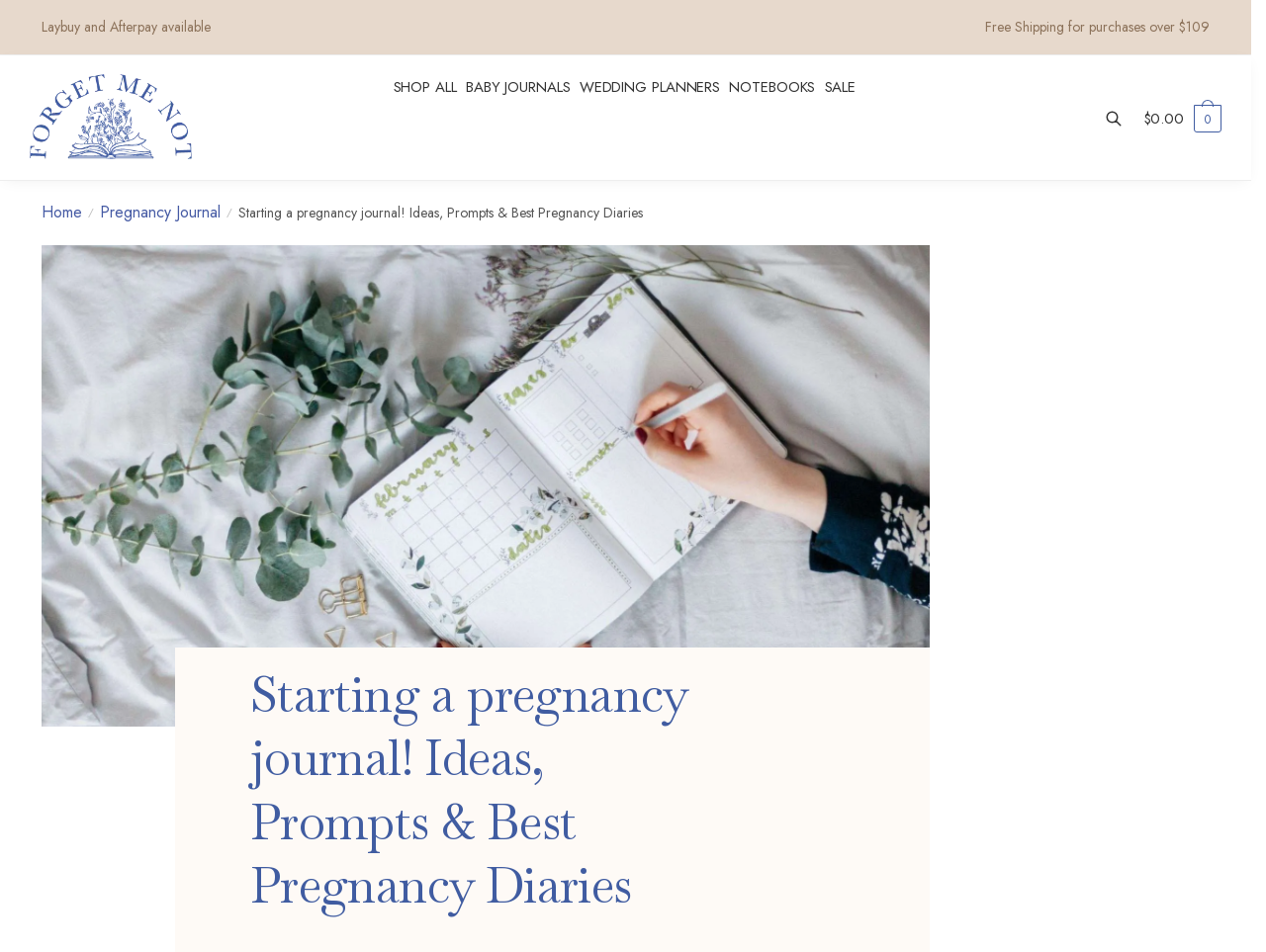Locate the bounding box coordinates of the area to click to fulfill this instruction: "View 'Pregnancy Journal'". The bounding box should be presented as four float numbers between 0 and 1, in the order [left, top, right, bottom].

[0.079, 0.211, 0.174, 0.235]